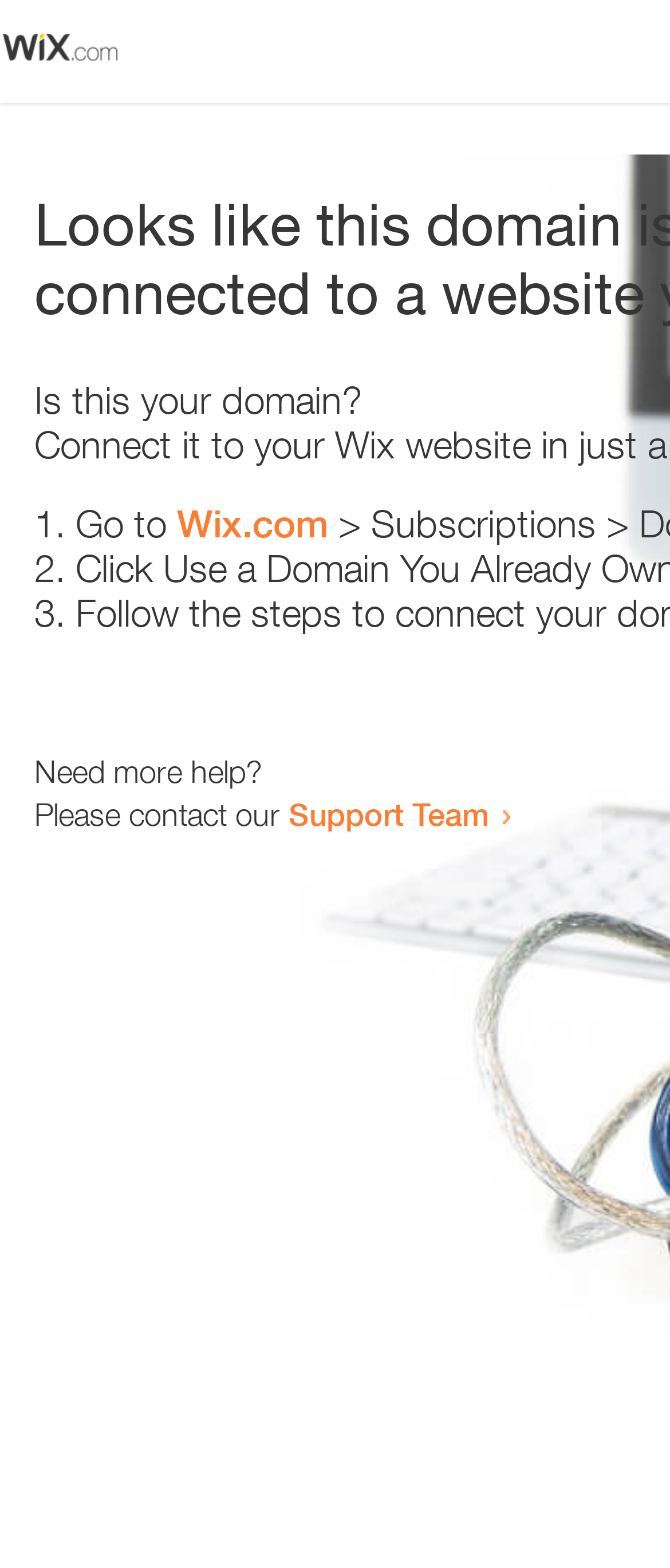Given the description of a UI element: "Terms and Conditions", identify the bounding box coordinates of the matching element in the webpage screenshot.

None